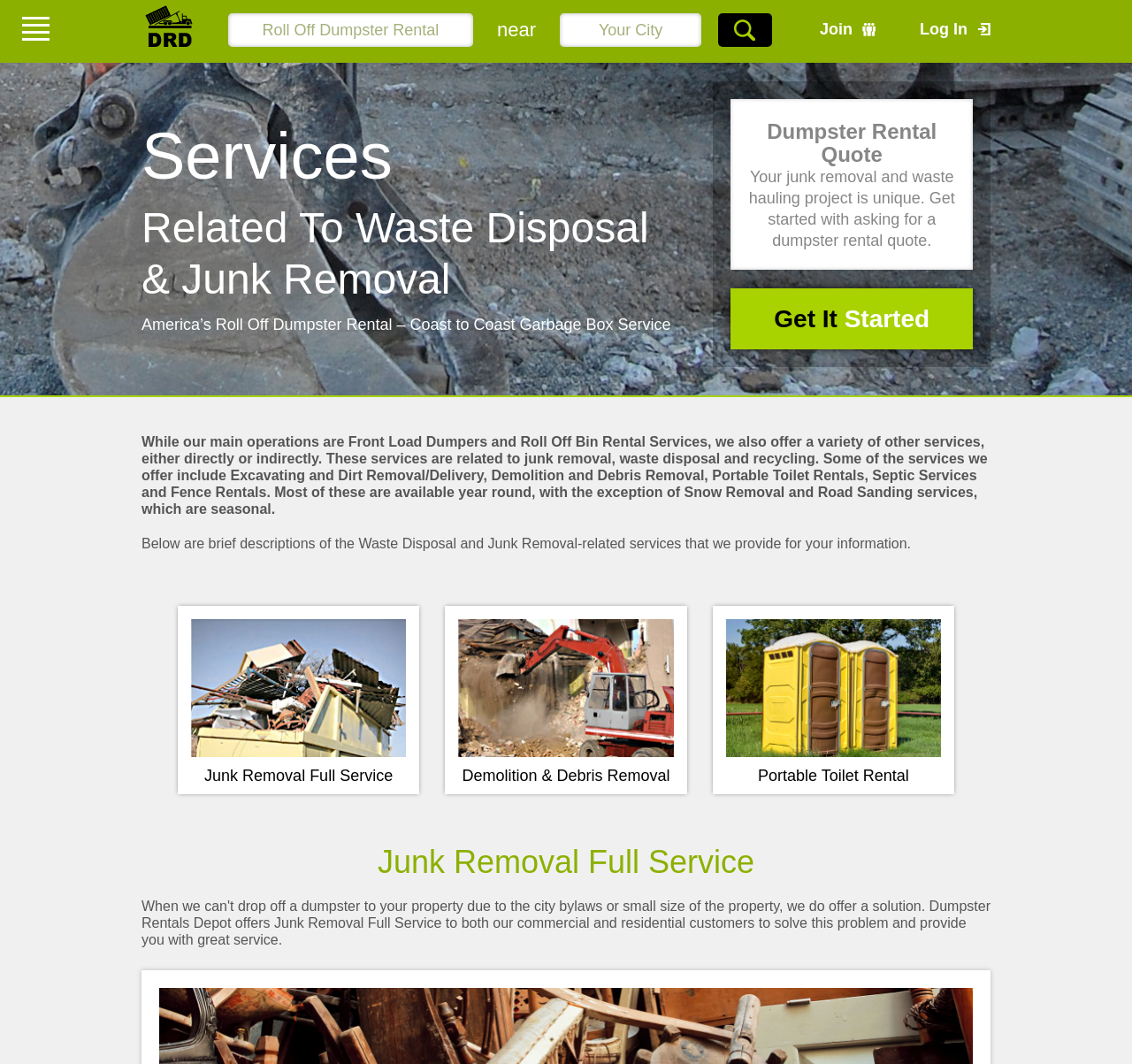Please locate the bounding box coordinates of the element's region that needs to be clicked to follow the instruction: "Click on the 'Junk Removal' service link". The bounding box coordinates should be provided as four float numbers between 0 and 1, i.e., [left, top, right, bottom].

[0.157, 0.569, 0.371, 0.746]